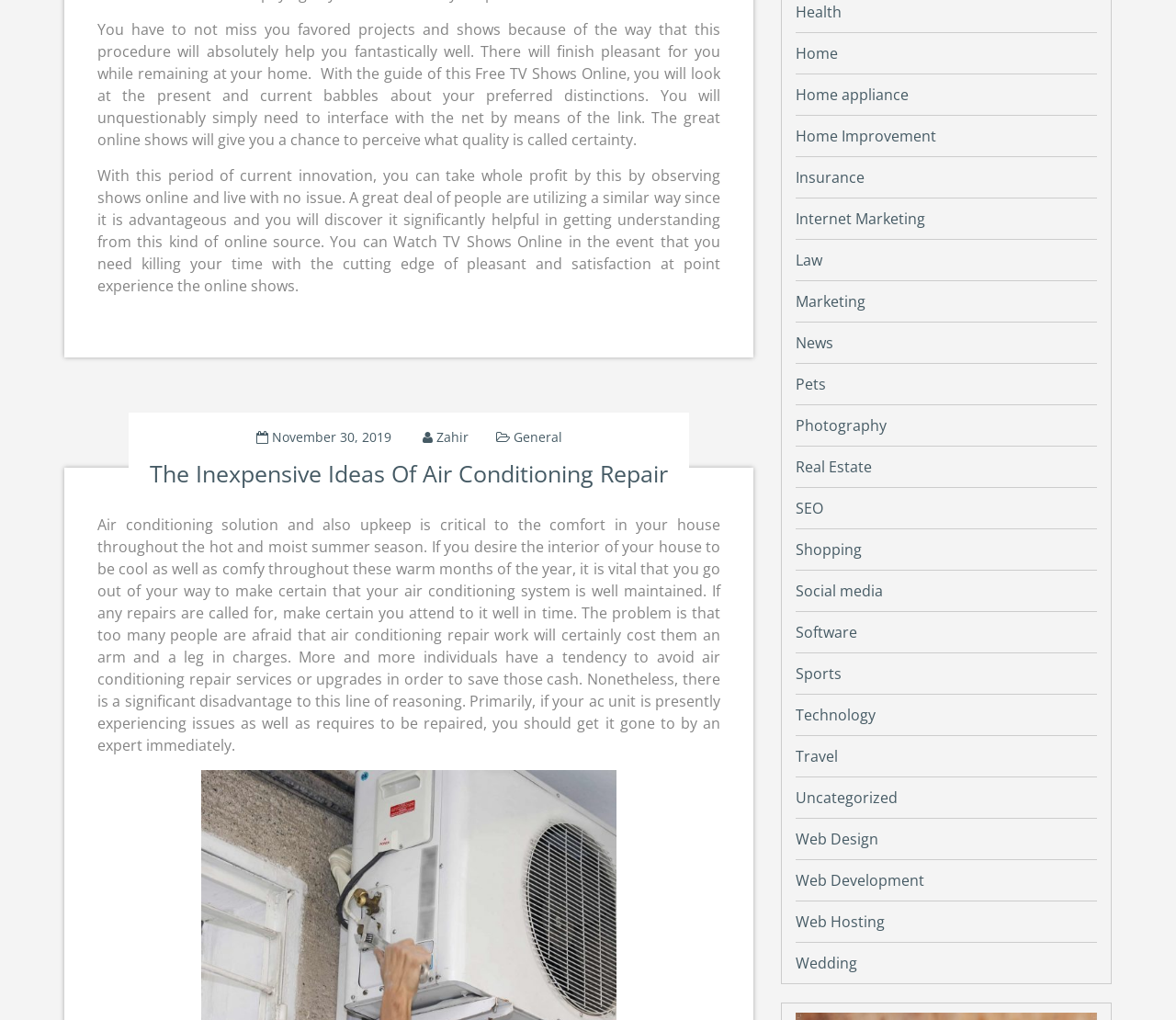Answer the question below with a single word or a brief phrase: 
What is the main topic of this webpage?

Air Conditioning Repair